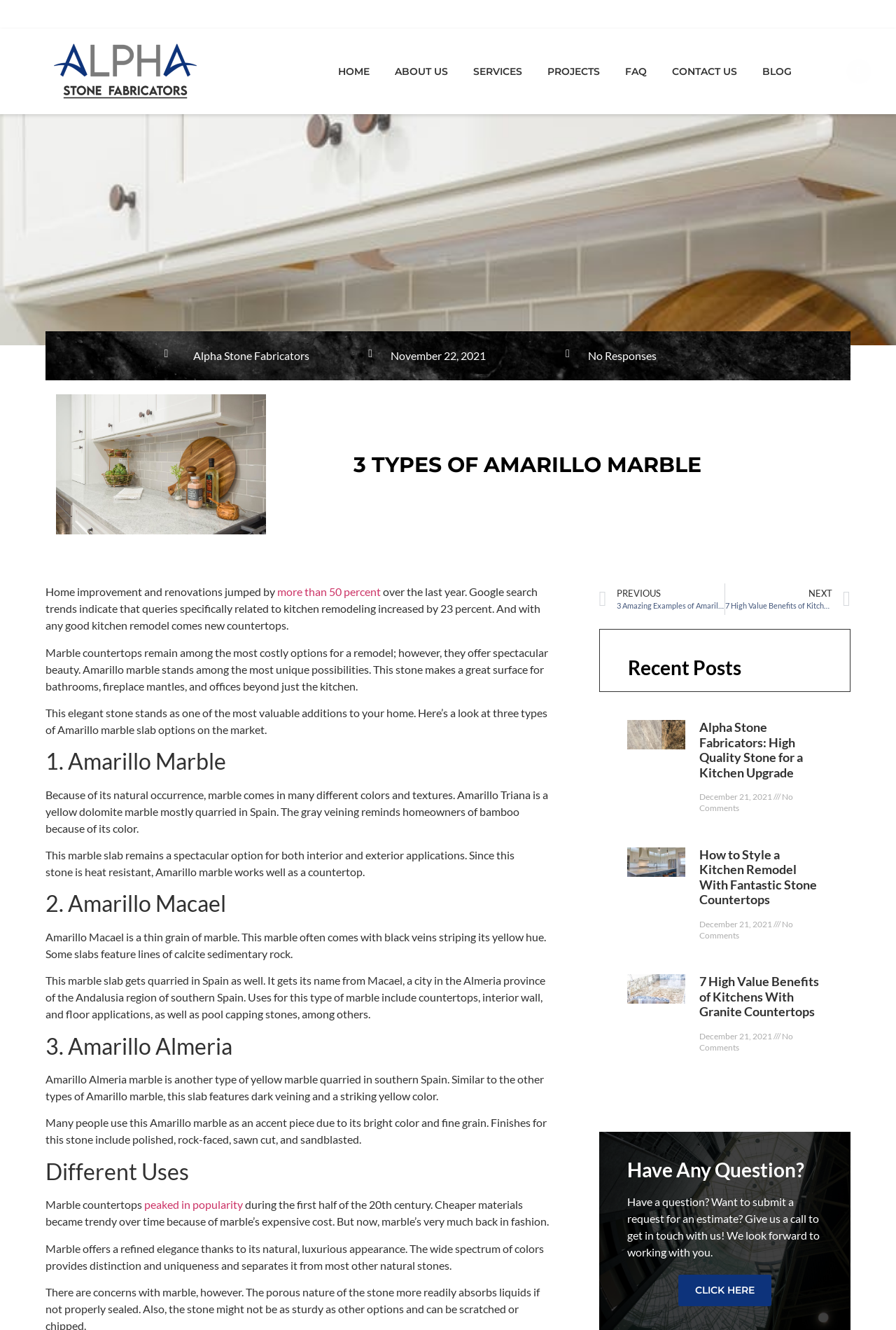Create a detailed narrative of the webpage’s visual and textual elements.

This webpage is about Amarillo marble, a type of stone used for countertops and other home decor. At the top of the page, there is a header section with the company name "Alpha Stone Fabricators" and a navigation menu with links to "HOME", "ABOUT US", "SERVICES", "PROJECTS", "FAQ", "CONTACT US", and "BLOG". Below the header, there is a section with the company's address and a link to "CONTACT".

The main content of the page is divided into sections, each discussing a different type of Amarillo marble. The first section is an introduction to Amarillo marble, explaining its popularity and unique characteristics. The following sections are dedicated to three specific types of Amarillo marble: Amarillo Triana, Amarillo Macael, and Amarillo Almeria. Each section includes a heading, a brief description of the marble type, and its characteristics.

Below the sections about the marble types, there is a section titled "Different Uses" that discusses the various ways Amarillo marble can be used in home decor, such as countertops, interior walls, and floor applications.

On the right side of the page, there is a sidebar with links to recent posts, including "3 Amazing Examples of Amarillo Stone Countertops", "Alpha Stone Fabricators: High Quality Stone for a Kitchen Upgrade", "How to Style a Kitchen Remodel With Fantastic Stone Countertops", and "7 High Value Benefits of Kitchens With Granite Countertops". Each post has a heading, a link, and the date it was published.

At the bottom of the page, there is a section with a heading "Have Any Question?" and a brief message encouraging visitors to contact the company with any questions or to request an estimate. There is also a "CLICK HERE" link to facilitate contact.